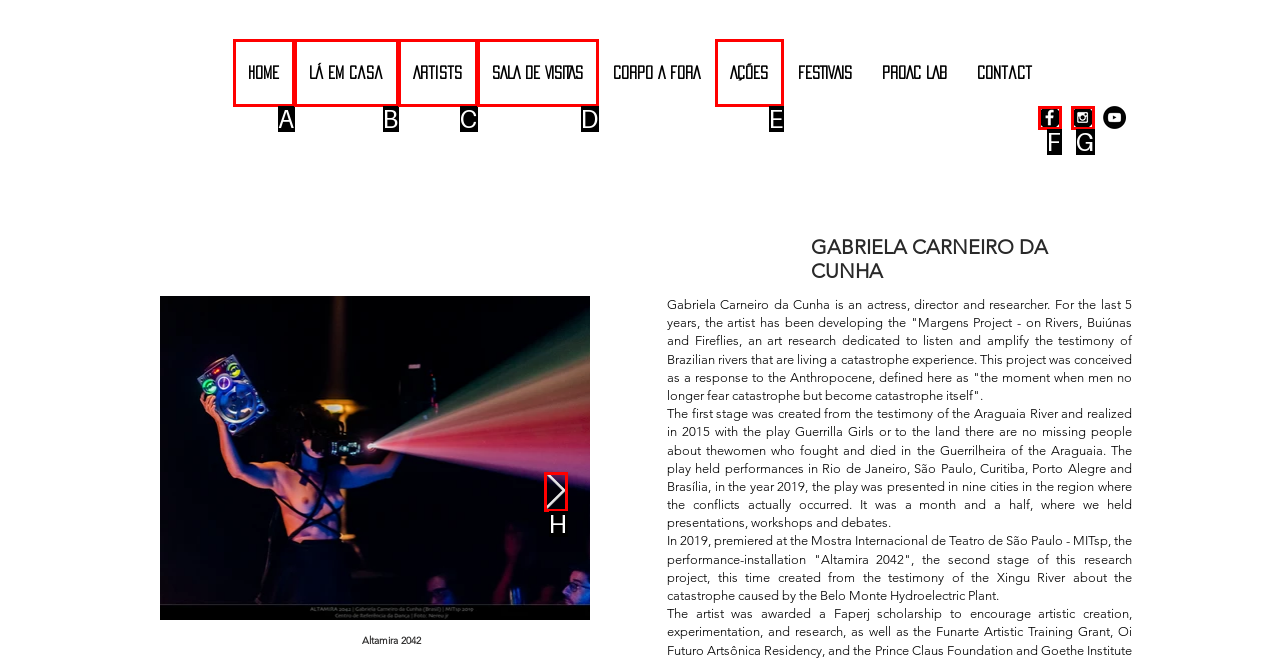Find the HTML element to click in order to complete this task: Click Next Item
Answer with the letter of the correct option.

H